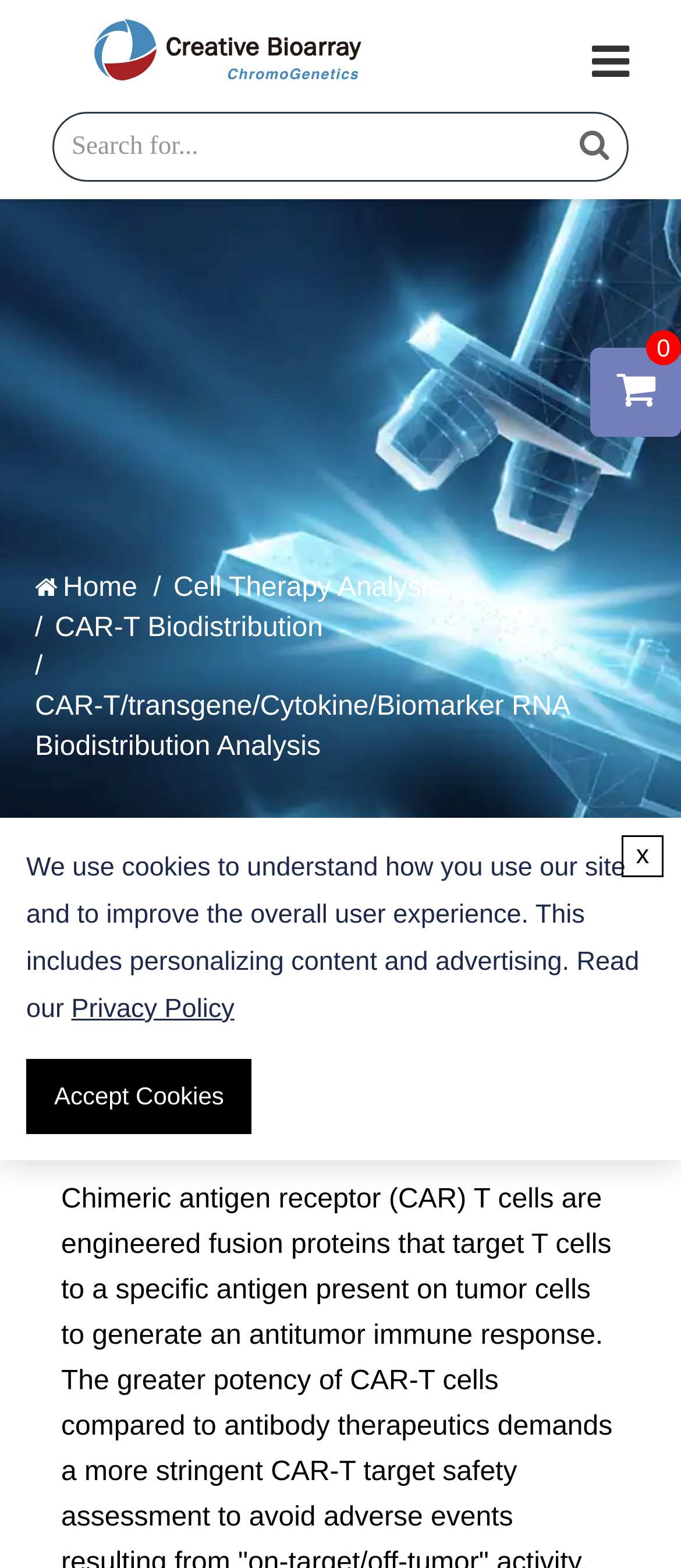Use the details in the image to answer the question thoroughly: 
What is the logo of this website?

The logo of this website is located at the top left corner of the webpage, and it is an image element with the text 'LOGO'.